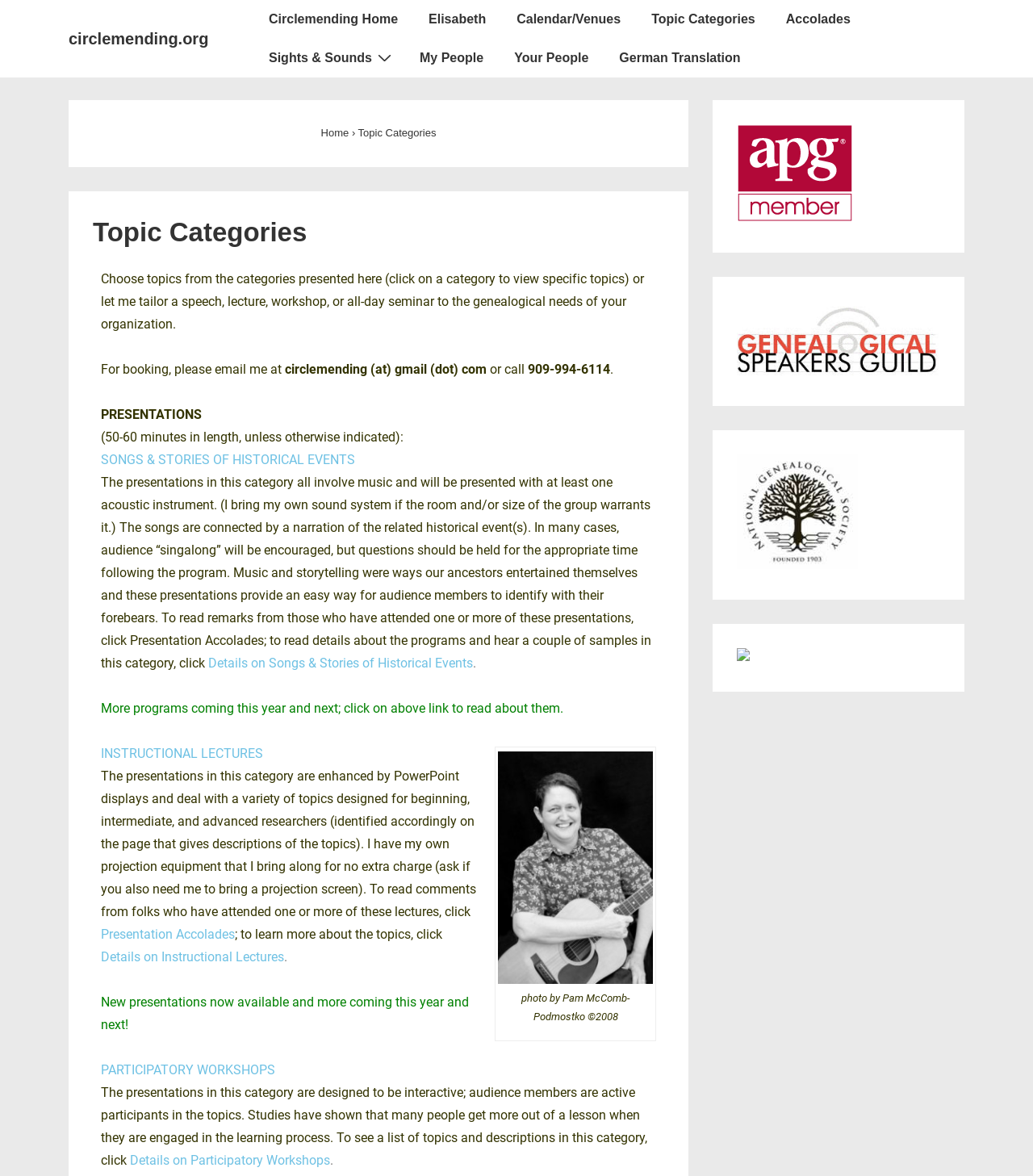Identify the bounding box for the given UI element using the description provided. Coordinates should be in the format (top-left x, top-left y, bottom-right x, bottom-right y) and must be between 0 and 1. Here is the description: Details on Participatory Workshops

[0.126, 0.98, 0.32, 0.993]